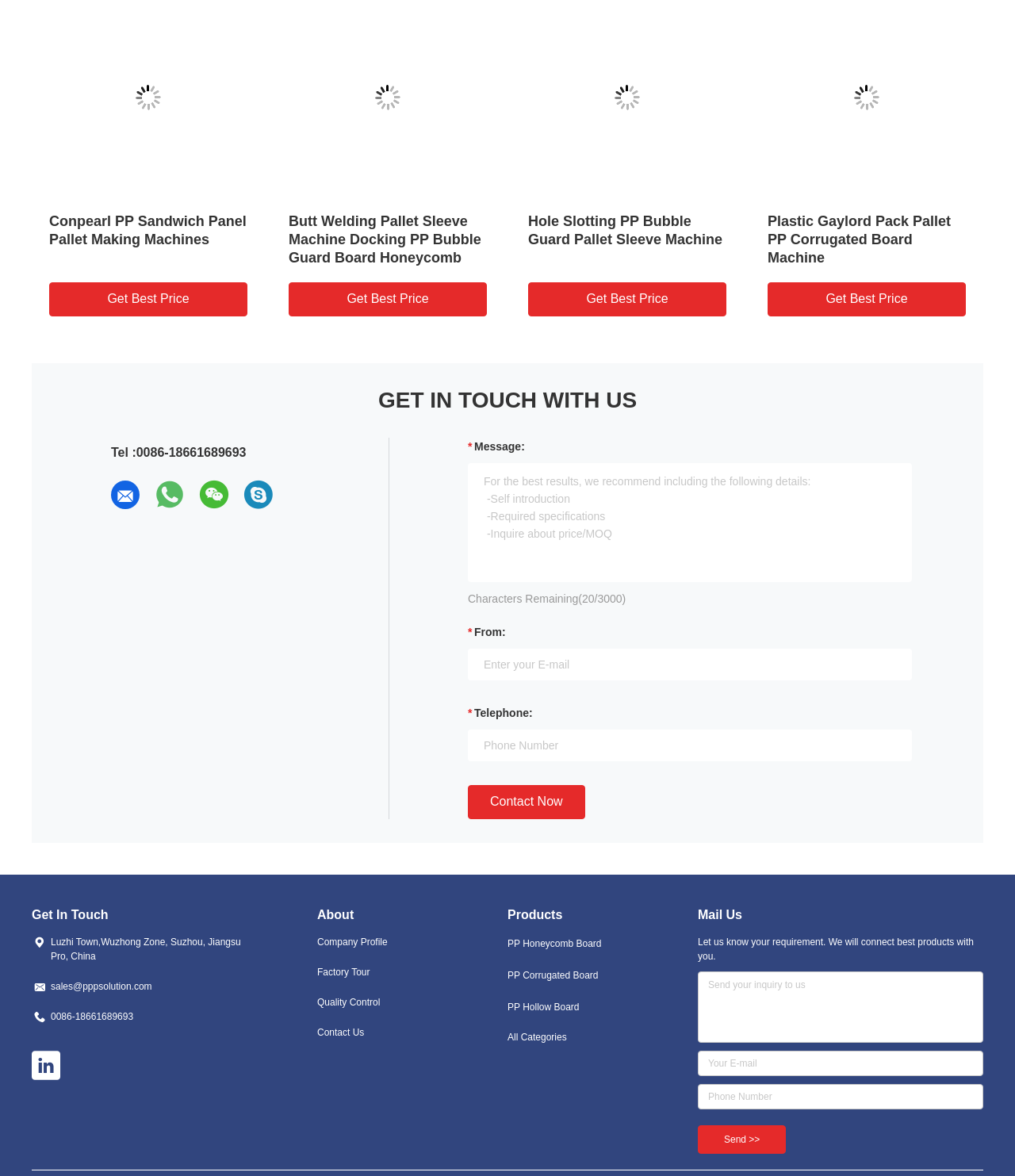Determine the bounding box coordinates of the section I need to click to execute the following instruction: "Click the 'Get Best Price' button". Provide the coordinates as four float numbers between 0 and 1, i.e., [left, top, right, bottom].

[0.048, 0.24, 0.244, 0.269]